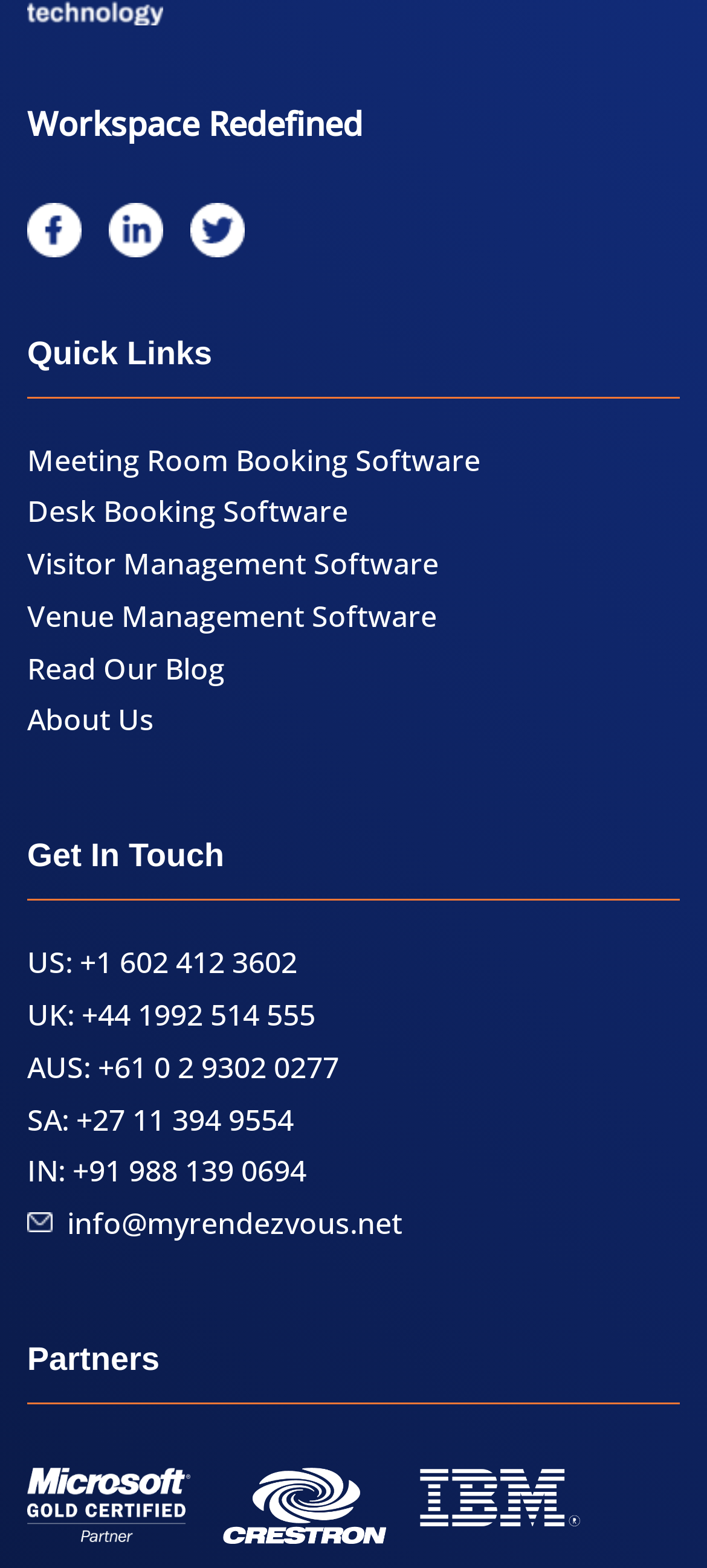Determine the bounding box coordinates for the element that should be clicked to follow this instruction: "Explore Venue Management Software". The coordinates should be given as four float numbers between 0 and 1, in the format [left, top, right, bottom].

[0.038, 0.38, 0.618, 0.405]